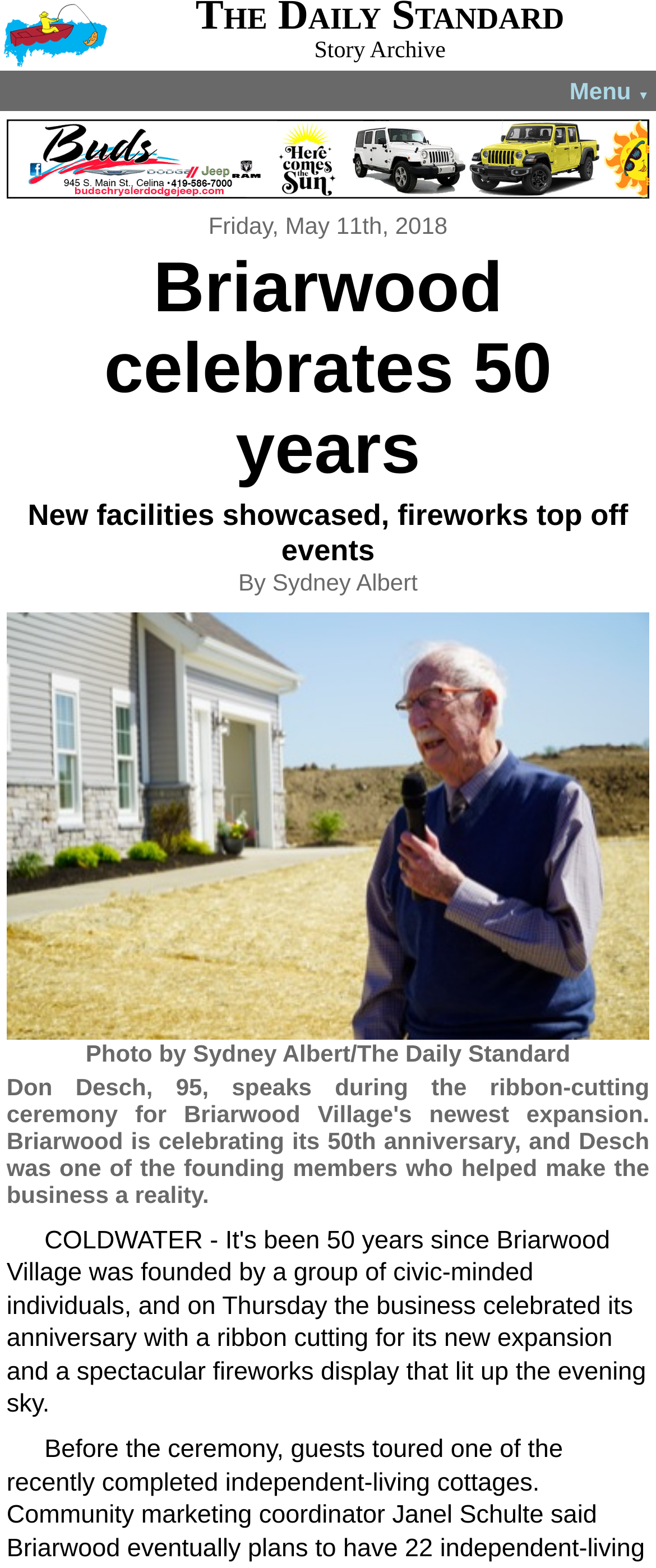Using the information in the image, give a comprehensive answer to the question: 
What is the date of the article?

I found the answer by looking at the StaticText element that says 'Friday, May 11th, 2018'. This indicates that the article was published on this date.